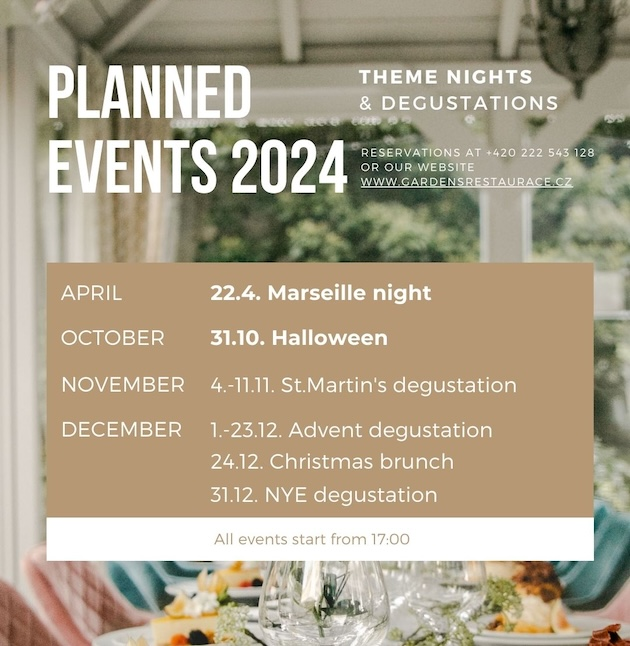How many events are listed in November?
Using the image, respond with a single word or phrase.

One